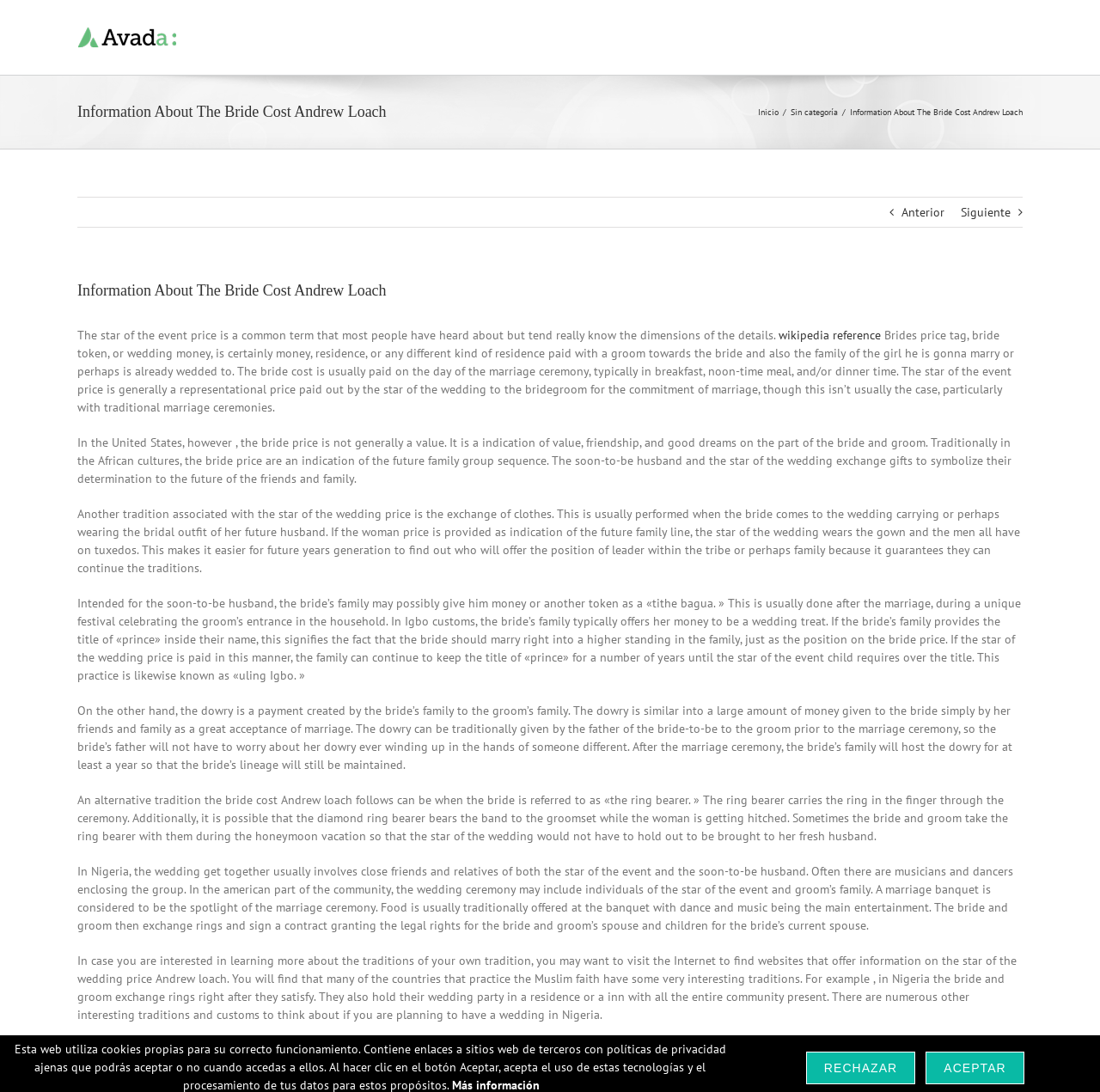From the screenshot, find the bounding box of the UI element matching this description: "alt="Pinturas Nevado Logo"". Supply the bounding box coordinates in the form [left, top, right, bottom], each a float between 0 and 1.

[0.07, 0.024, 0.16, 0.044]